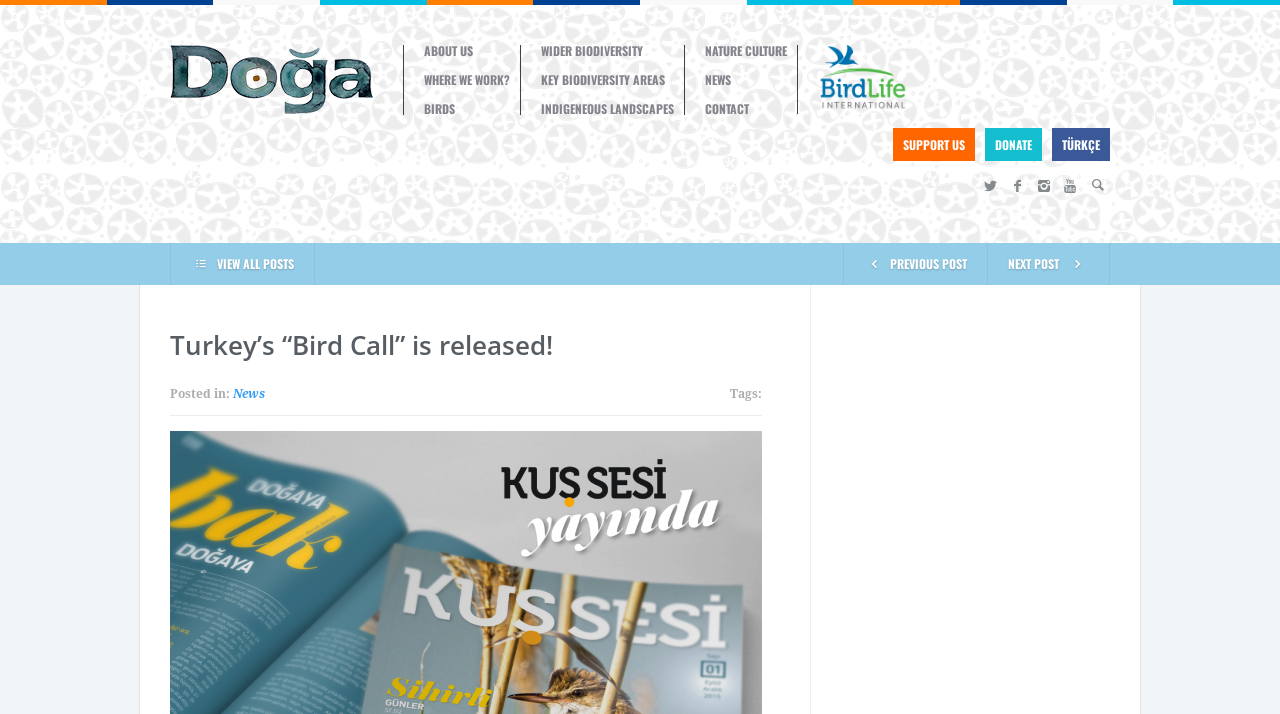Predict the bounding box coordinates for the UI element described as: "title="Doğa Derneği"". The coordinates should be four float numbers between 0 and 1, presented as [left, top, right, bottom].

[0.133, 0.063, 0.291, 0.16]